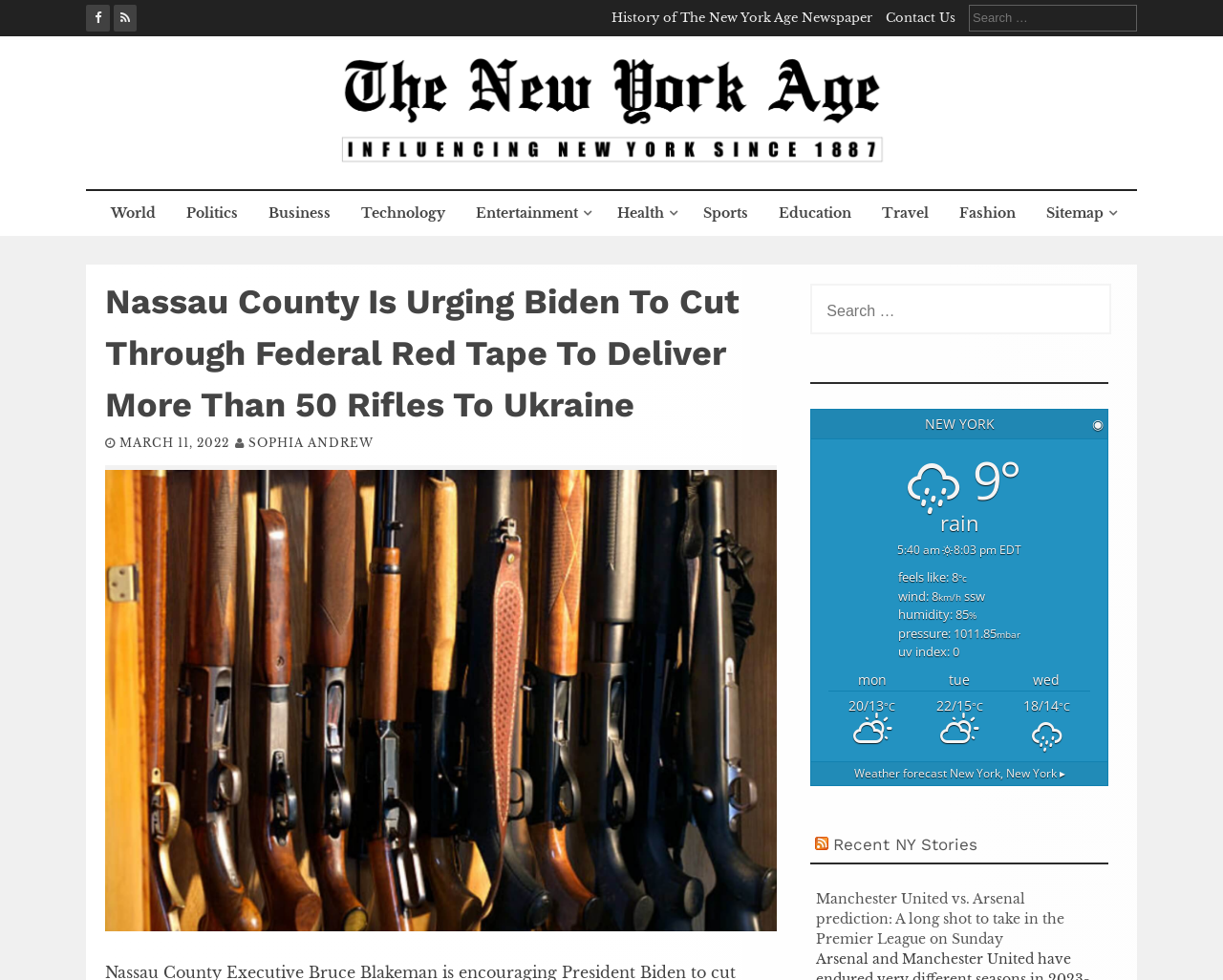Given the element description Education, predict the bounding box coordinates for the UI element in the webpage screenshot. The format should be (top-left x, top-left y, bottom-right x, bottom-right y), and the values should be between 0 and 1.

[0.626, 0.195, 0.706, 0.241]